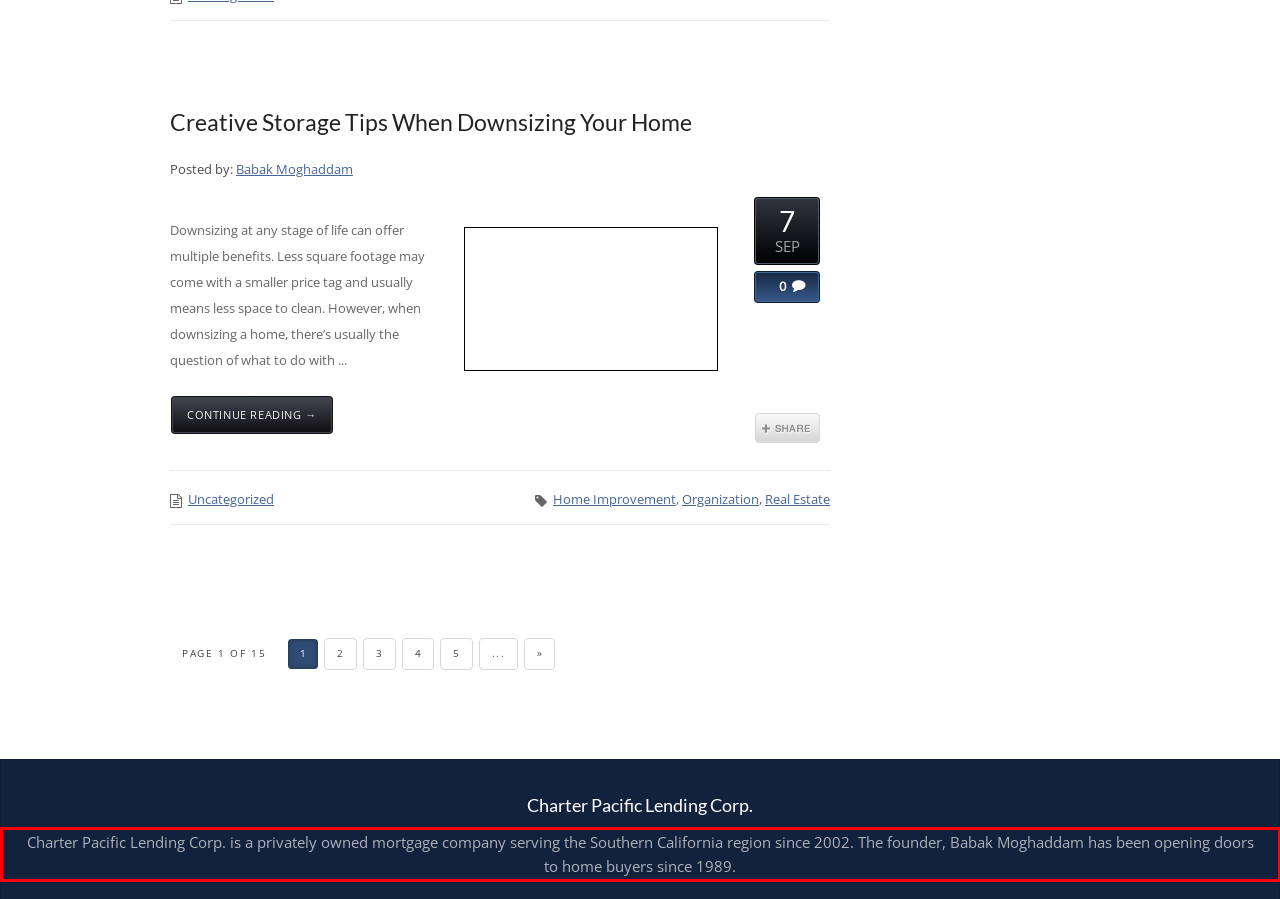Examine the screenshot of the webpage, locate the red bounding box, and generate the text contained within it.

Charter Pacific Lending Corp. is a privately owned mortgage company serving the Southern California region since 2002. The founder, Babak Moghaddam has been opening doors to home buyers since 1989.